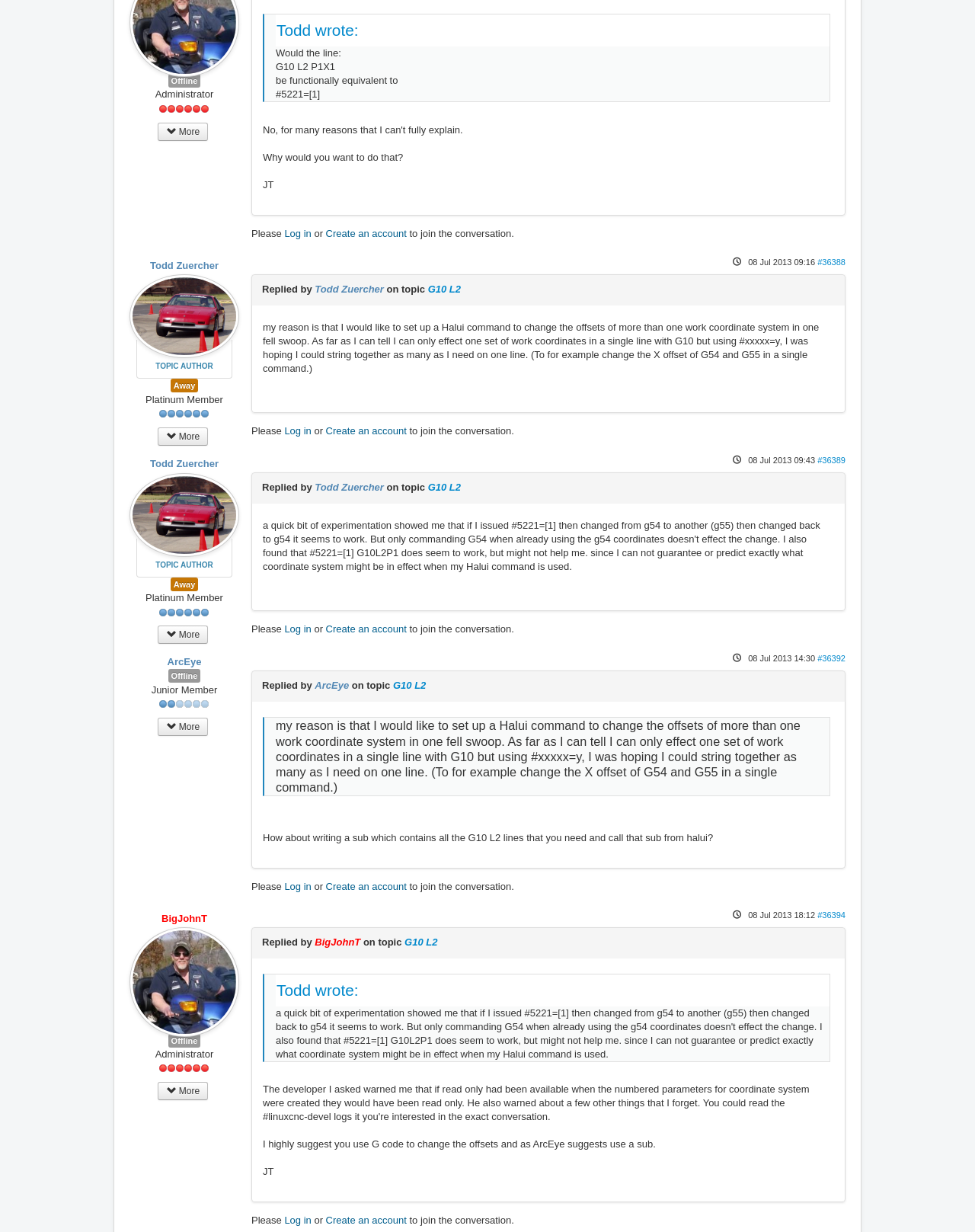Based on the image, please elaborate on the answer to the following question:
What is the membership level of ArcEye?

I found the text 'Junior Member' next to the link 'ArcEye', which indicates that ArcEye is a Junior Member.